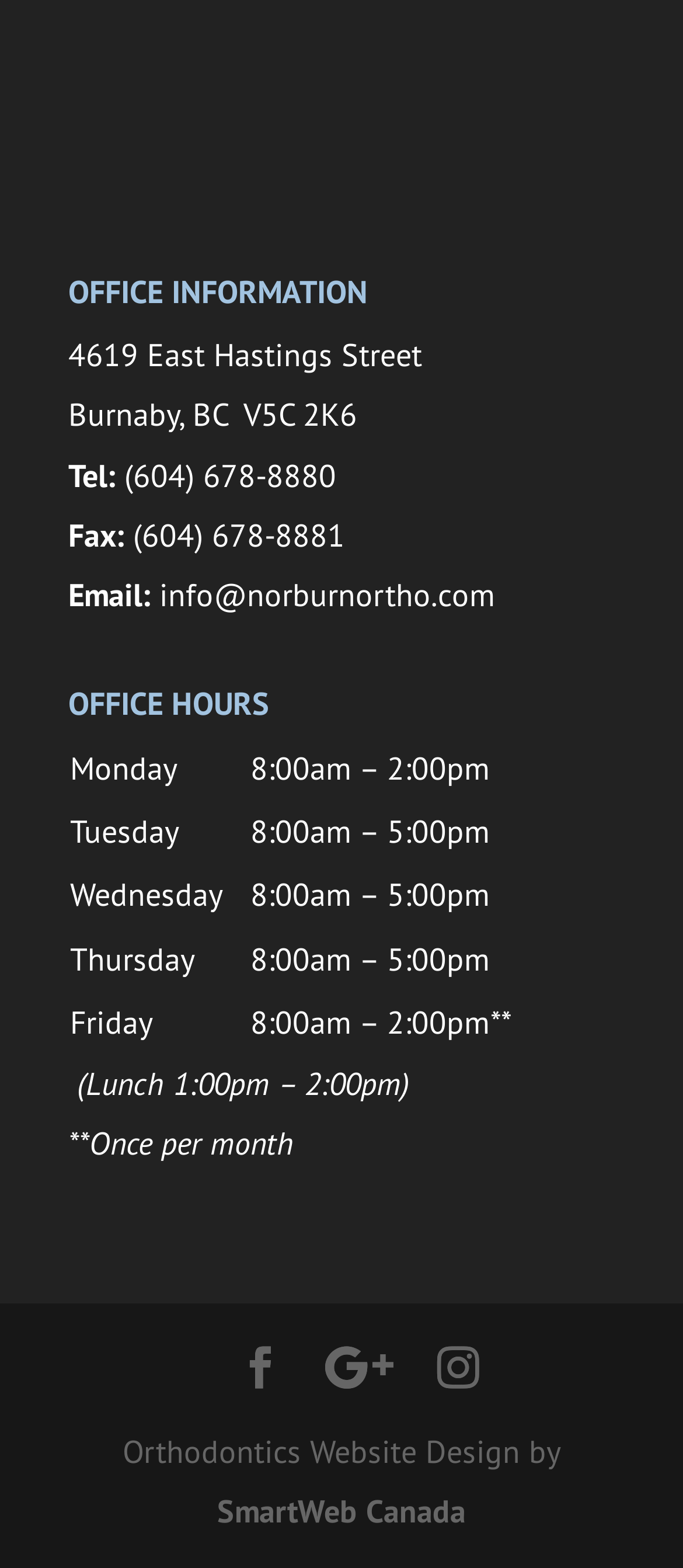What is the fax number?
Carefully examine the image and provide a detailed answer to the question.

The fax number can be found in the 'OFFICE INFORMATION' section, which is located at the top of the webpage. The fax number is specified as '(604) 678-8881'.